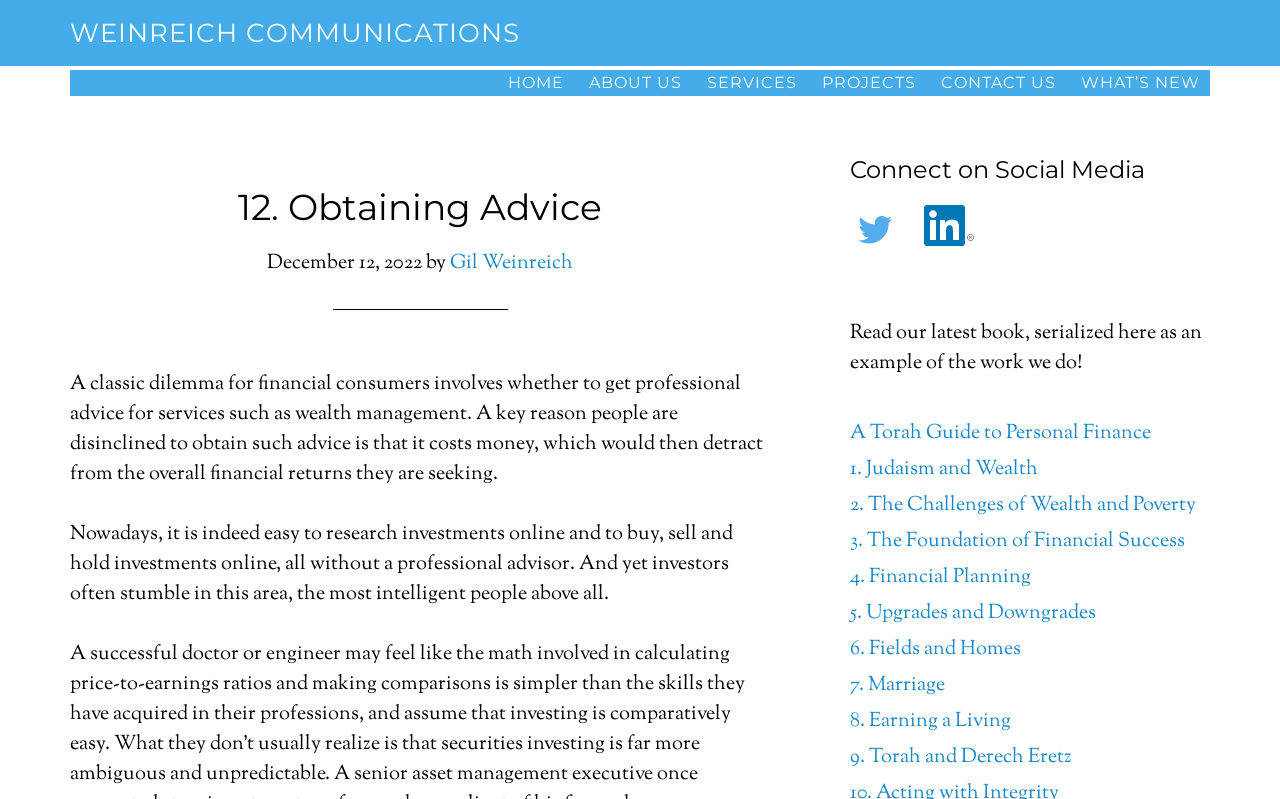Detail the features and information presented on the webpage.

The webpage is about Weinreich Communications, with a focus on obtaining advice. At the top, there is a large heading "WEINREICH COMMUNICATIONS" with a link to the same name. Below this, there is a navigation menu with links to "HOME", "ABOUT US", "SERVICES", "PROJECTS", "CONTACT US", and "WHAT'S NEW".

The main content of the page is divided into two sections. The first section has a heading "12. Obtaining Advice" with a date "December 12, 2022" and an author "Gil Weinreich". This section contains two paragraphs of text discussing the dilemma of financial consumers in obtaining professional advice for services such as wealth management.

The second section is headed "Connect on Social Media" and features two social media icons, Twitter and LinkedIn. Below this, there is a promotional text about a book, "A Torah Guide to Personal Finance", with a link to the book. This is followed by a series of links to chapters of the book, titled "Judaism and Wealth", "The Challenges of Wealth and Poverty", and so on.

Overall, the webpage appears to be a blog or article page, with a focus on financial advice and wealth management, and promoting the author's book on the topic.